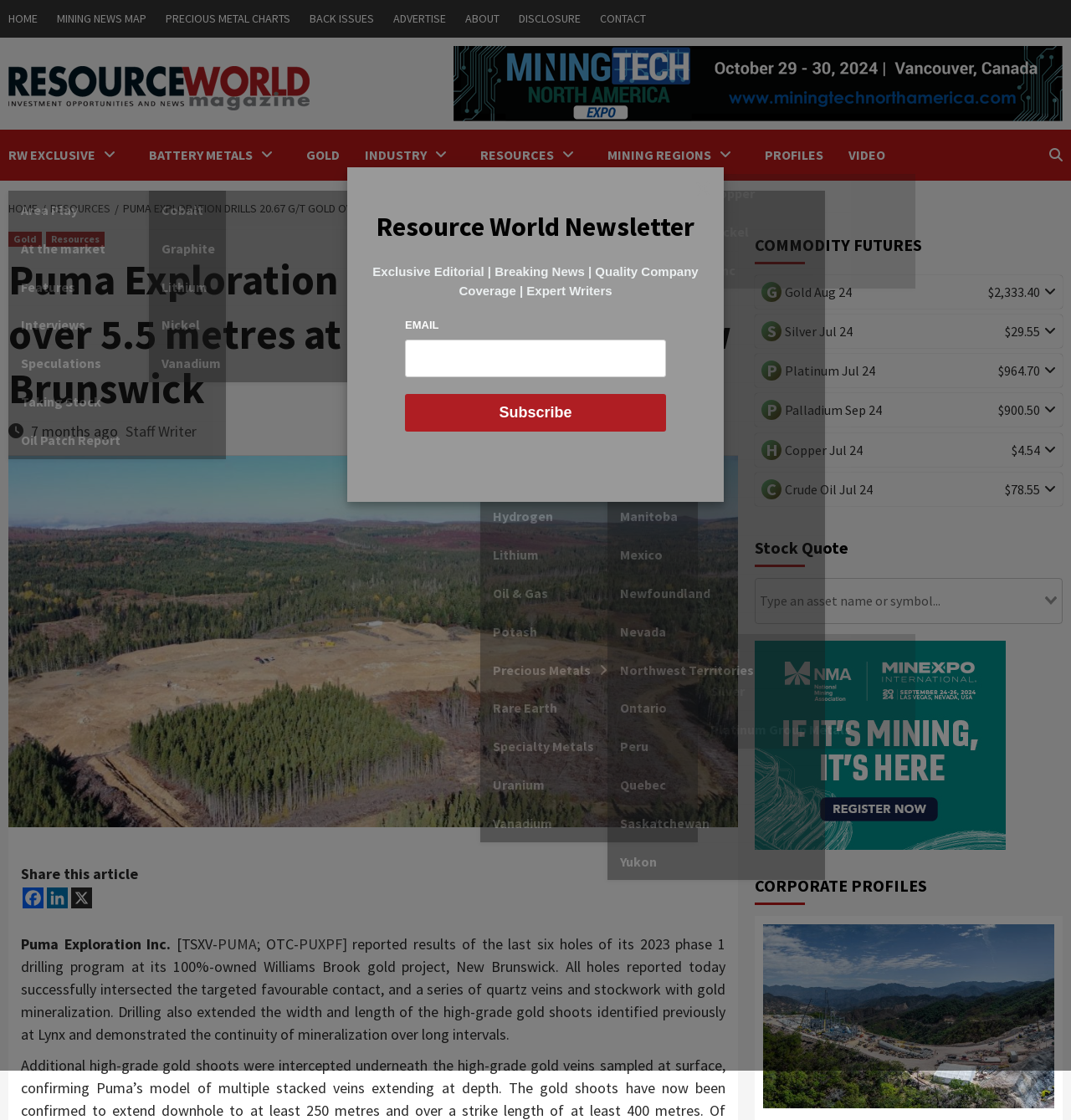Determine the main headline from the webpage and extract its text.

Puma Exploration drills 20.67 g/t gold over 5.5 metres at Williams Brook, New Brunswick